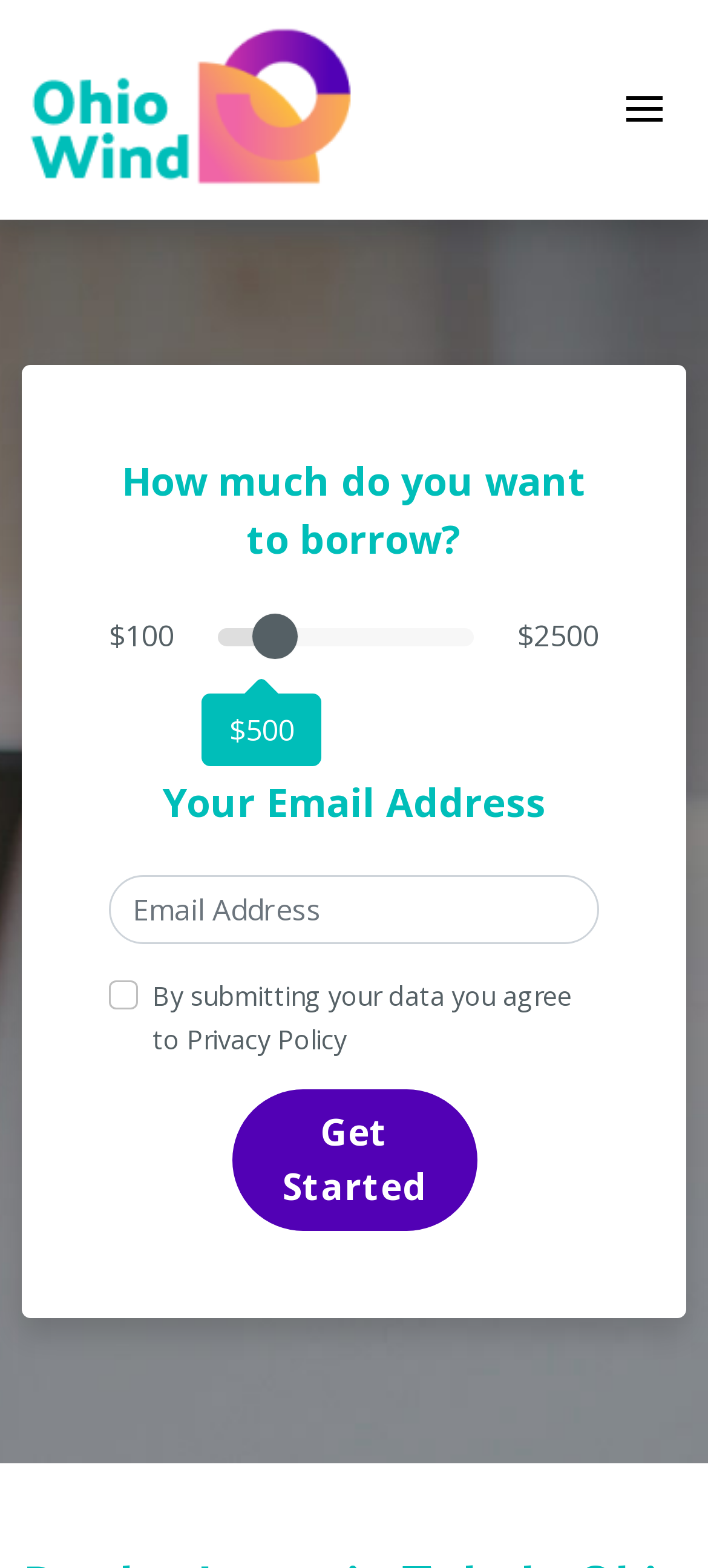Extract the main title from the webpage and generate its text.

Payday Loans in Toledo Ohio